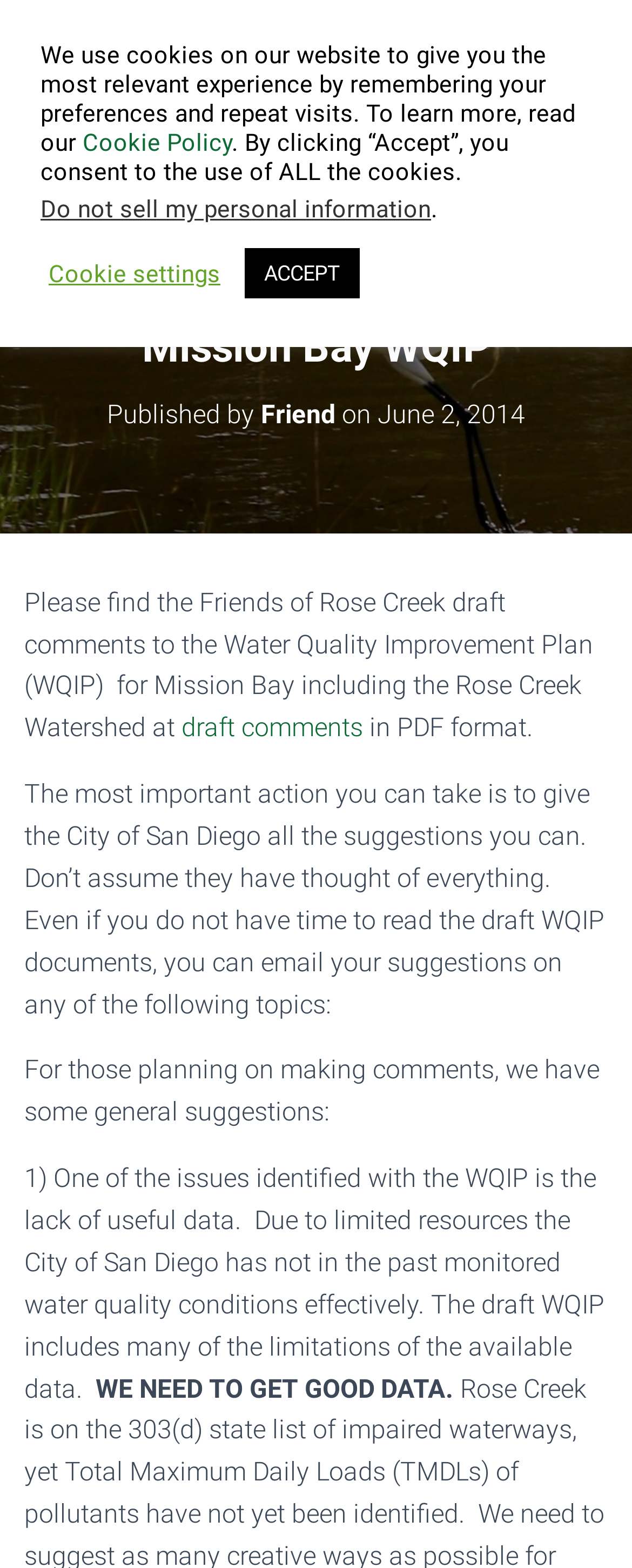What is the purpose of the article?
Using the visual information, reply with a single word or short phrase.

To comment on the Mission Bay WQIP